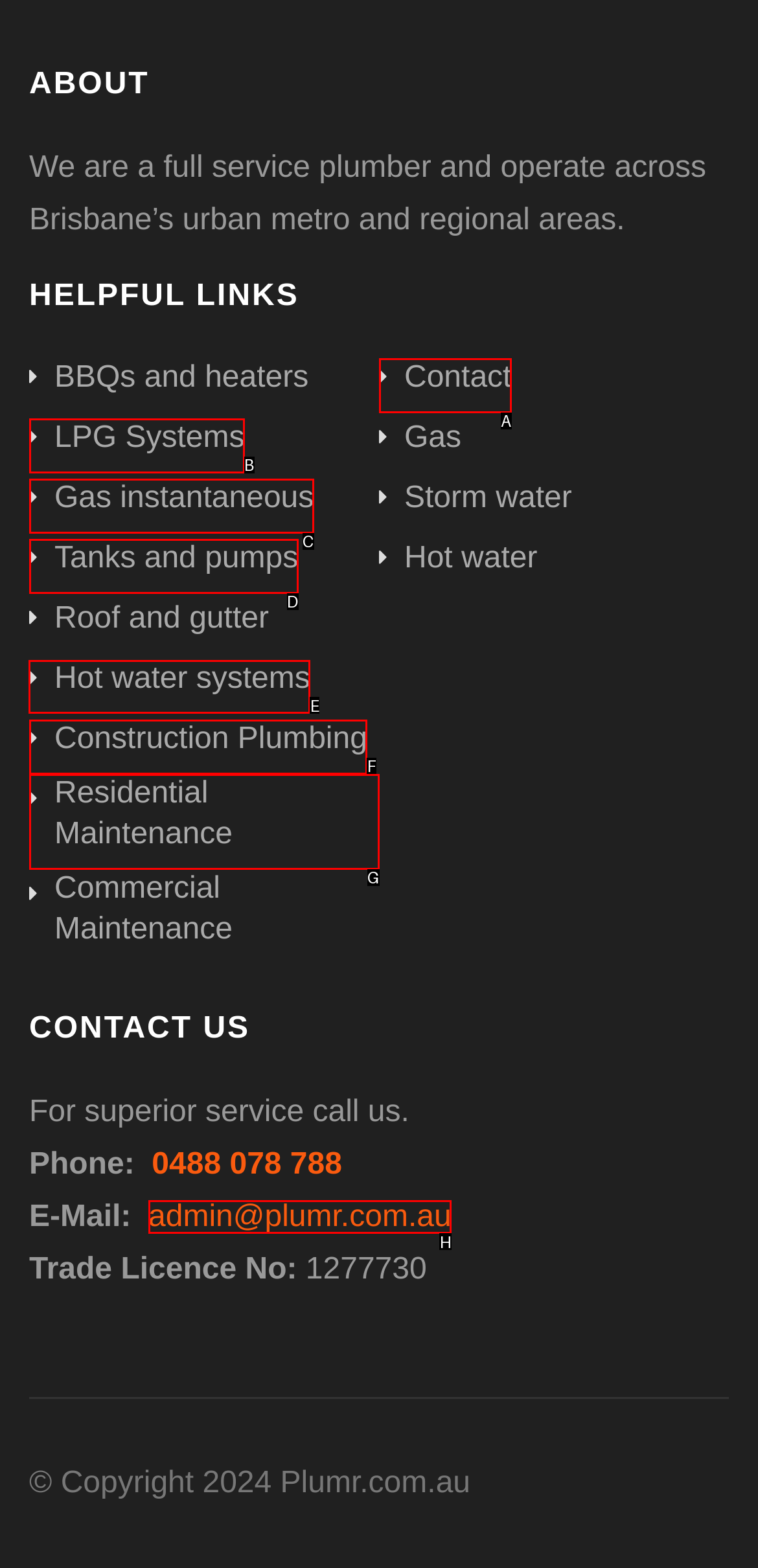Based on the choices marked in the screenshot, which letter represents the correct UI element to perform the task: Click on 'Hot water systems'?

E